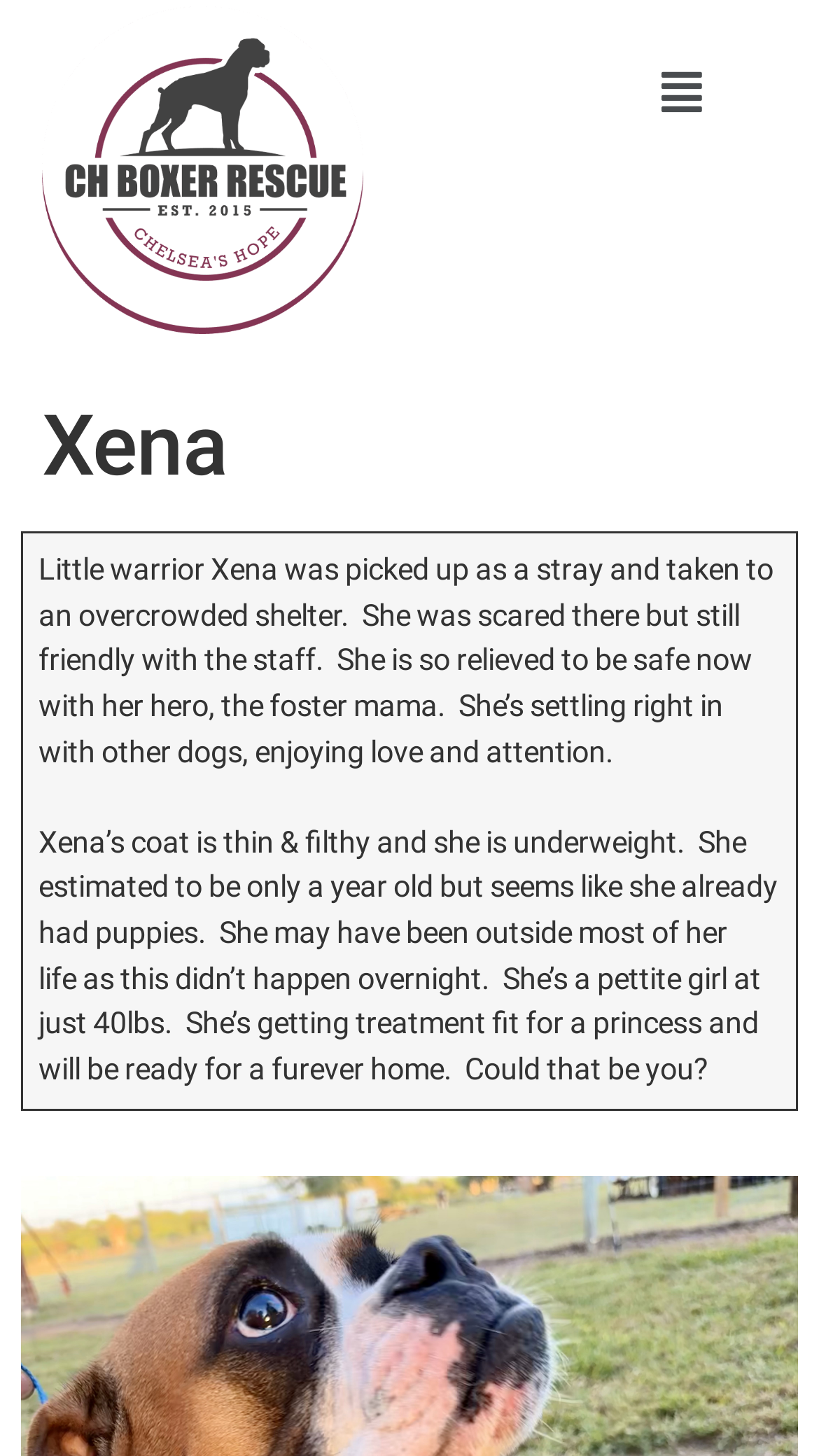Using a single word or phrase, answer the following question: 
What is Xena's current physical condition?

Thin and filthy coat